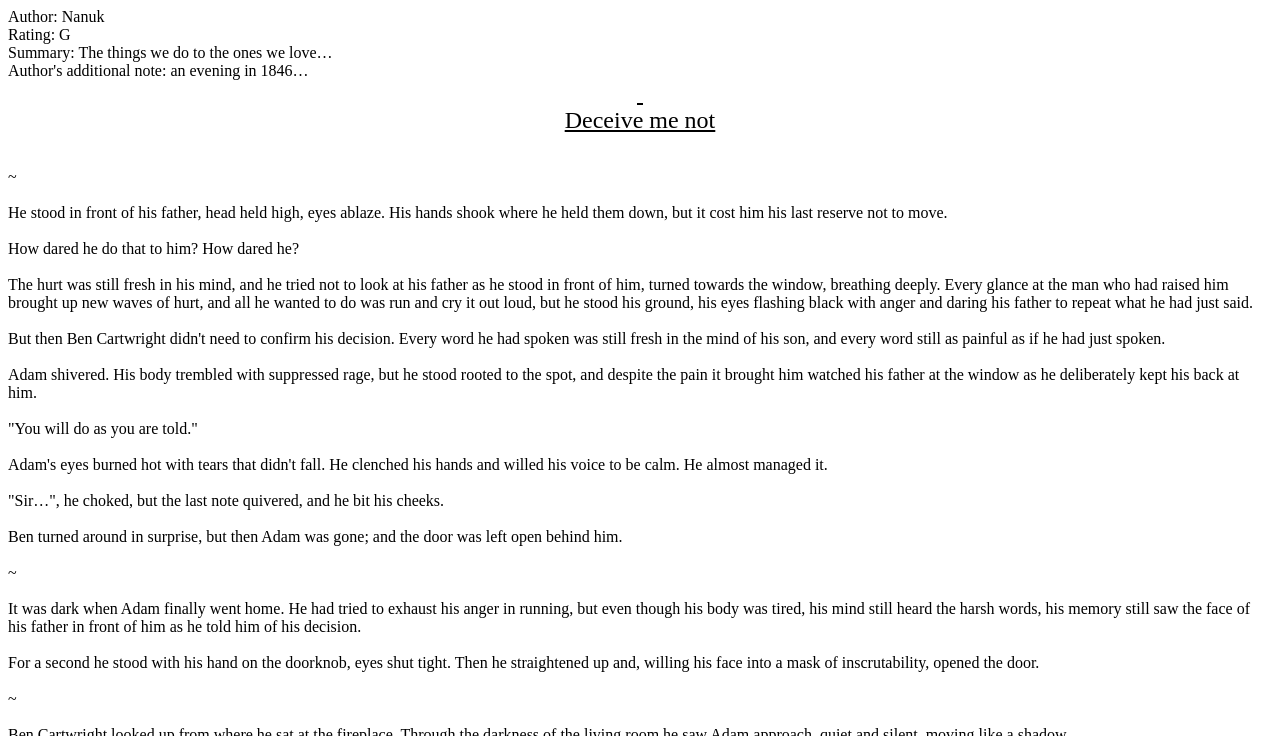Please analyze the image and provide a thorough answer to the question:
How does Adam feel when his father tells him something?

I found this information by reading the static text elements that describe Adam's emotions and reactions to his father's words, which mention 'anger', 'hurt', and 'rage'.